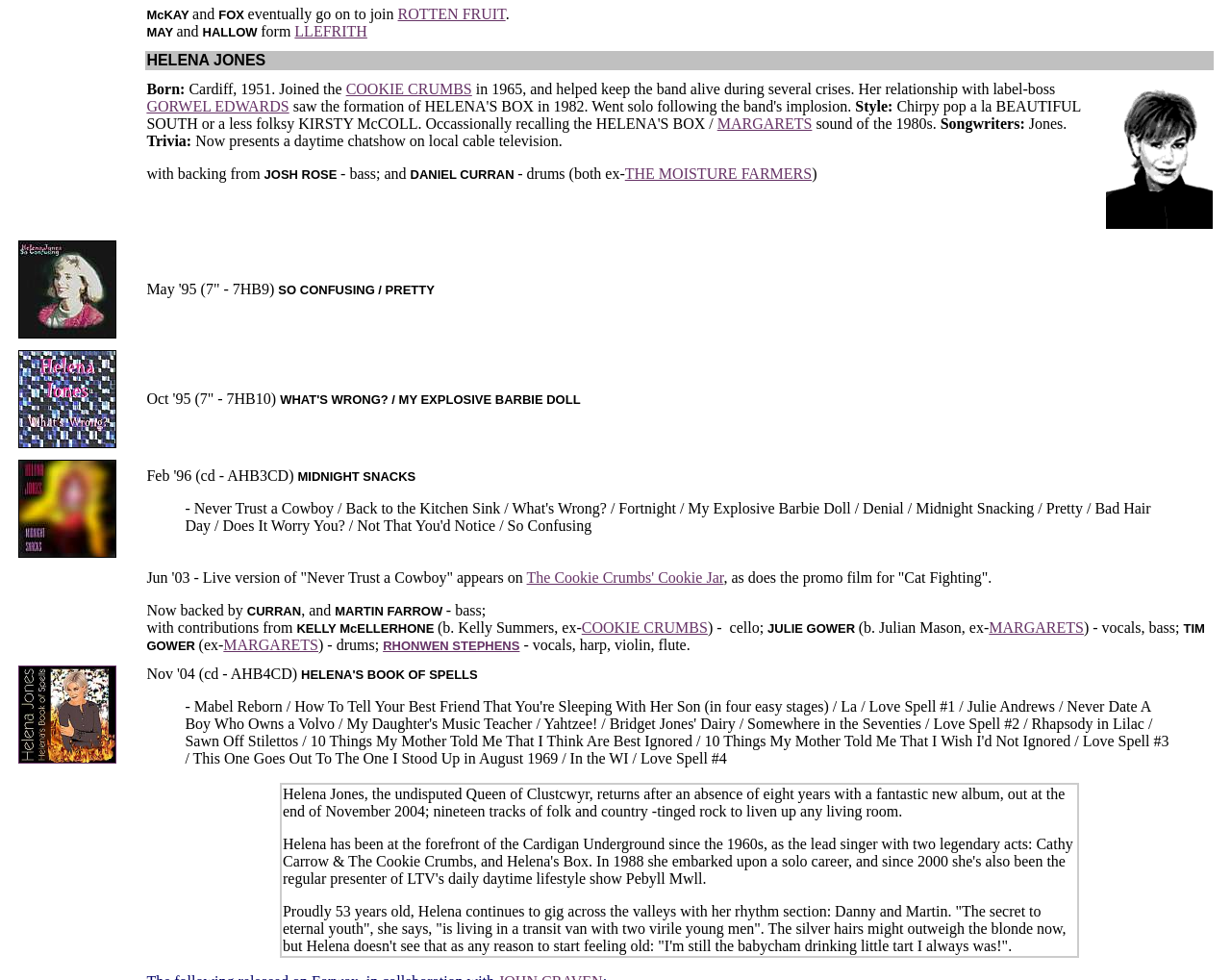What is the name of Helena Jones' rhythm section?
Provide a concise answer using a single word or phrase based on the image.

Danny and Martin